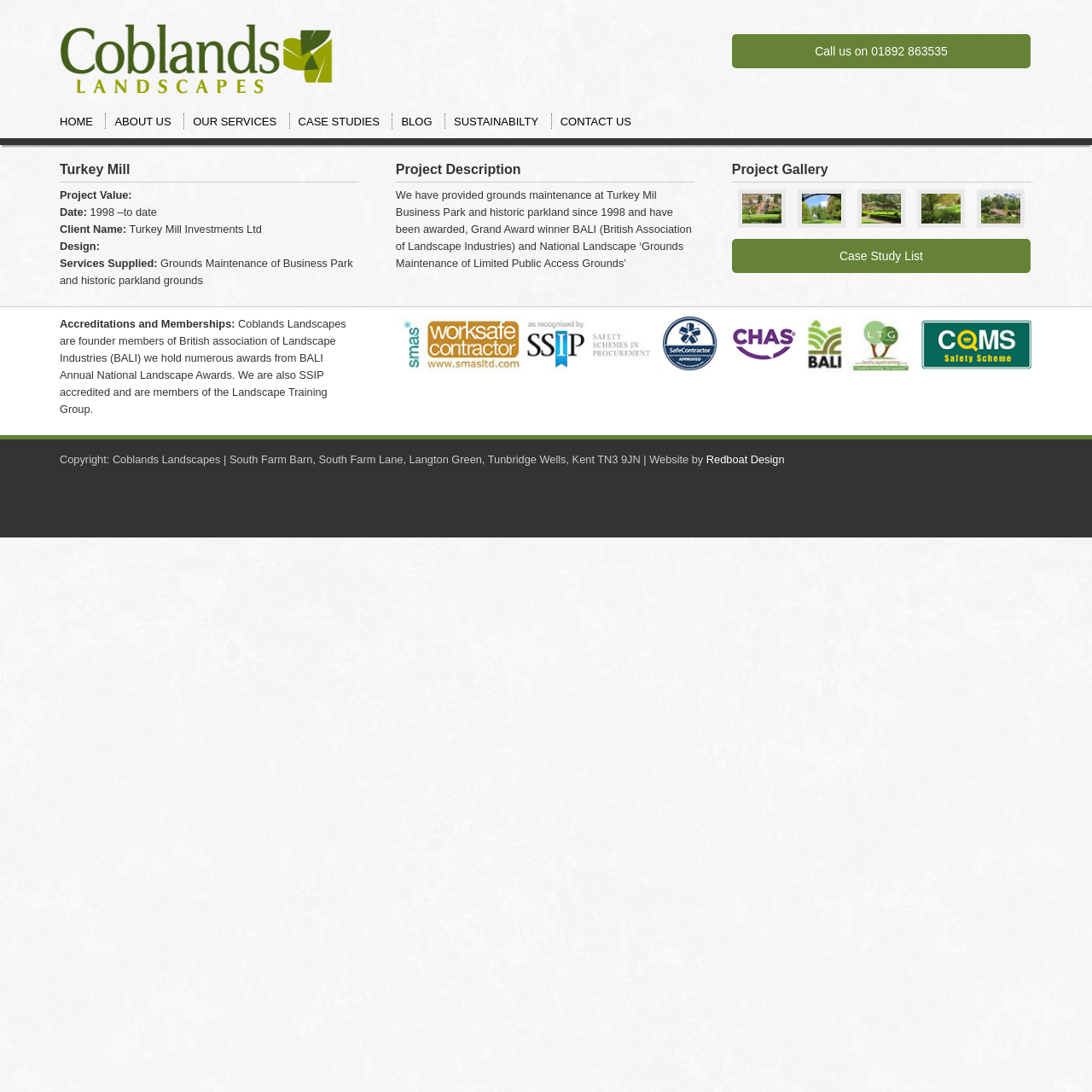Bounding box coordinates are specified in the format (top-left x, top-left y, bottom-right x, bottom-right y). All values are floating point numbers bounded between 0 and 1. Please provide the bounding box coordinate of the region this sentence describes: Call us on 01892 863535

[0.67, 0.031, 0.944, 0.062]